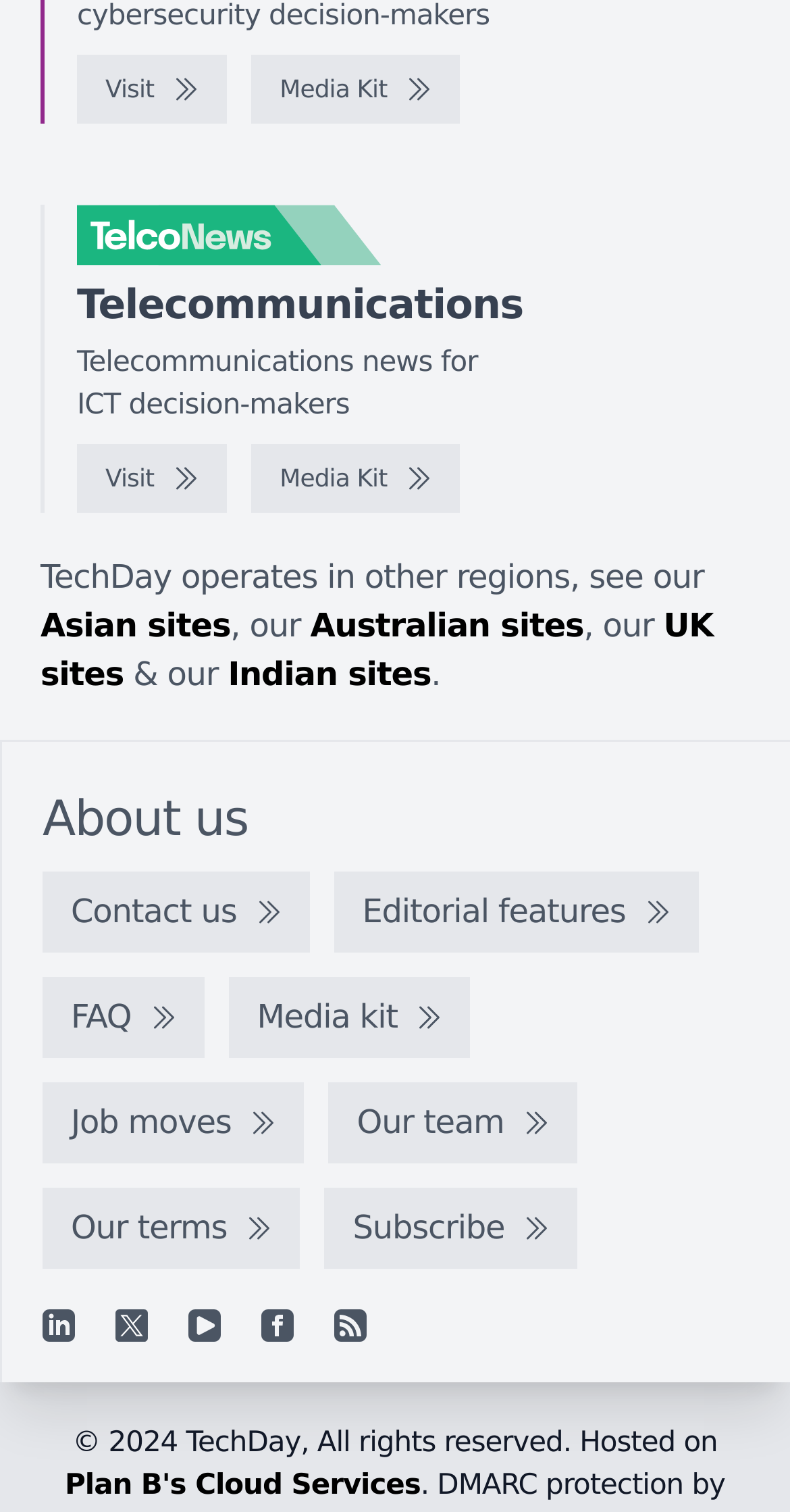What is the purpose of the website?
Please respond to the question with as much detail as possible.

The website's purpose is indicated by the text 'Telecommunications news for ICT decision-makers' at the top of the webpage, suggesting that the website provides news and information related to telecommunications.